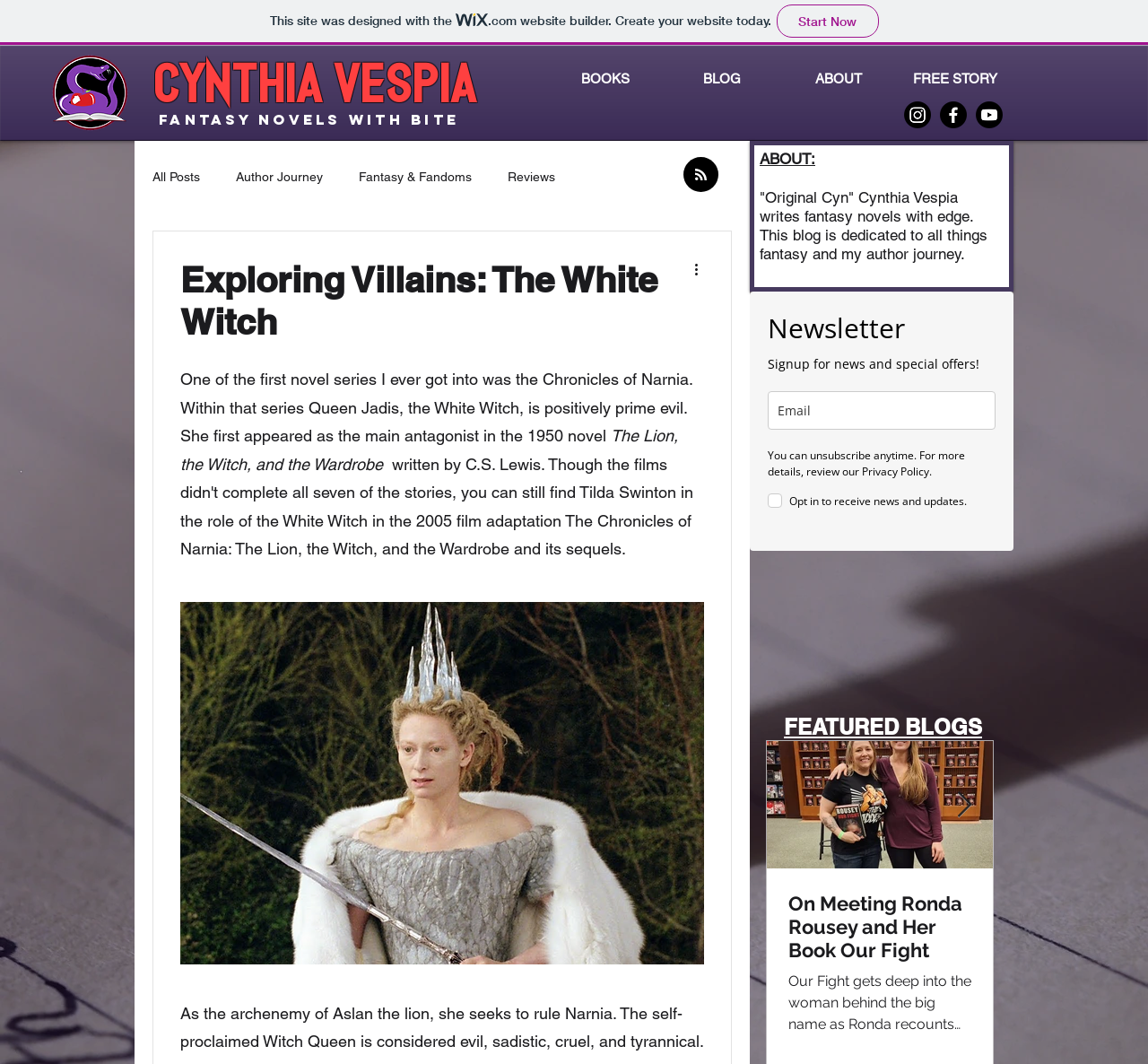Please find and report the bounding box coordinates of the element to click in order to perform the following action: "Visit the 'BLOG' page". The coordinates should be expressed as four float numbers between 0 and 1, in the format [left, top, right, bottom].

[0.578, 0.058, 0.68, 0.089]